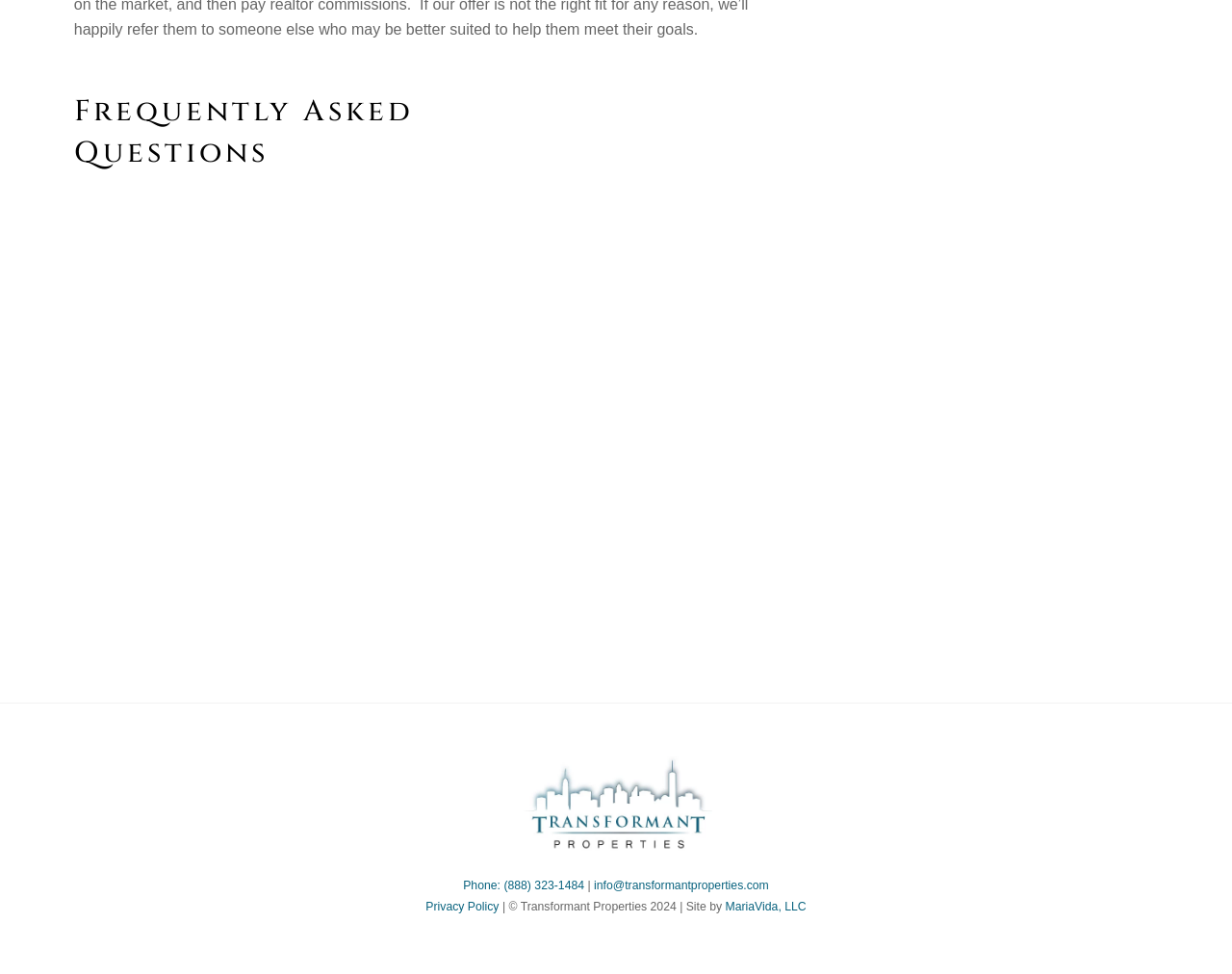What is the name of the company that developed the website?
Look at the image and answer the question with a single word or phrase.

MariaVida, LLC